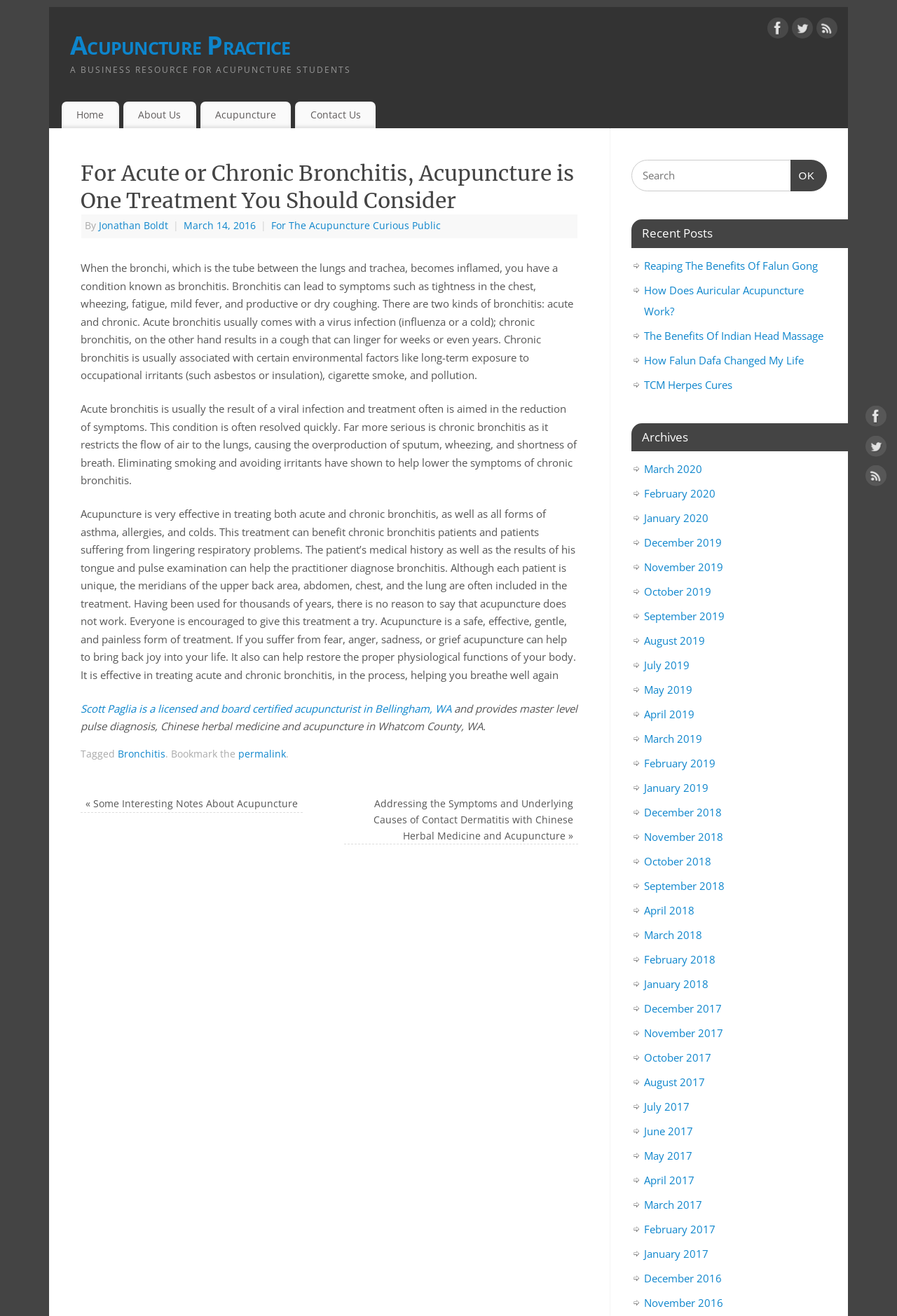Provide the bounding box coordinates for the specified HTML element described in this description: "permalink". The coordinates should be four float numbers ranging from 0 to 1, in the format [left, top, right, bottom].

[0.266, 0.568, 0.319, 0.578]